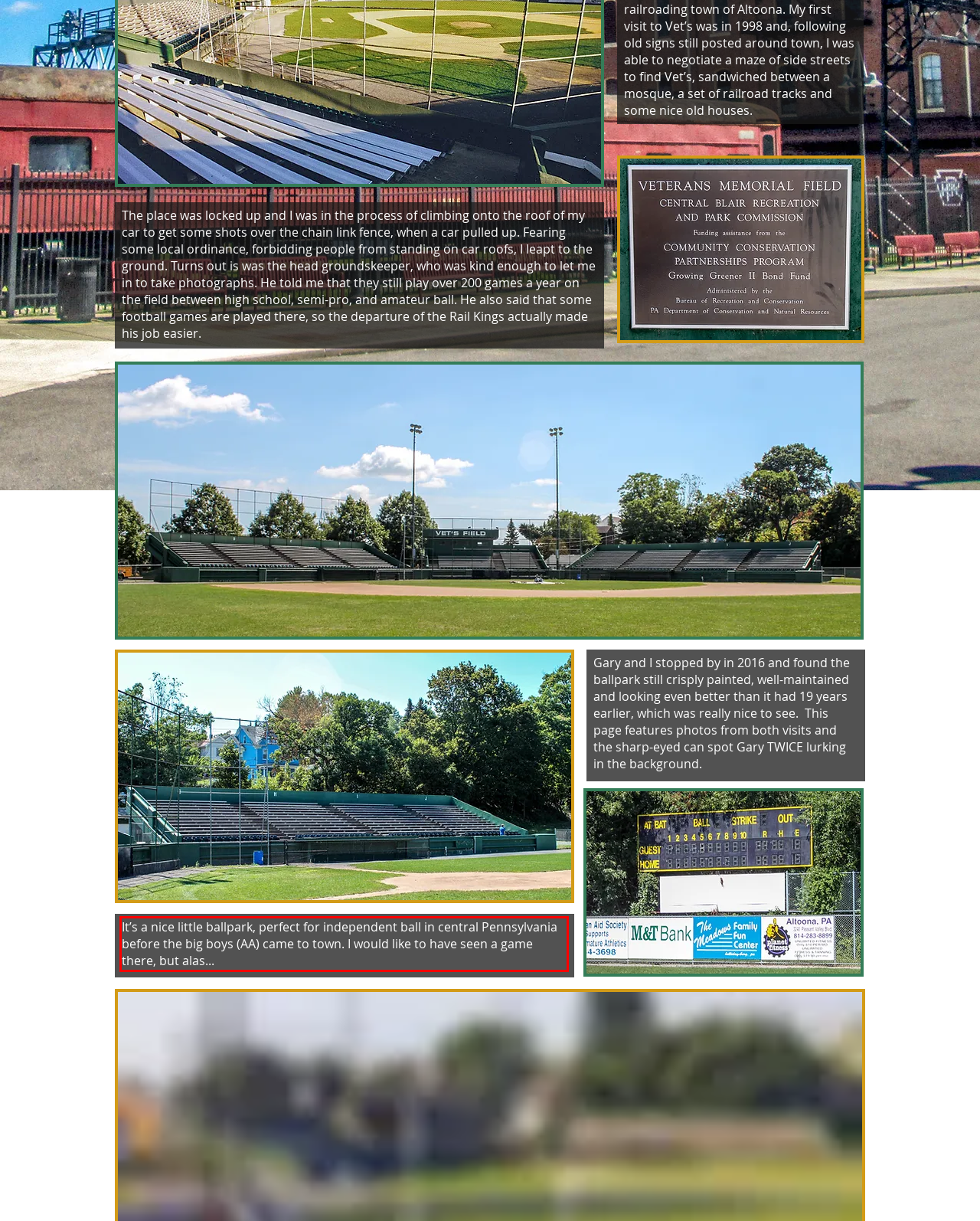Please identify and extract the text content from the UI element encased in a red bounding box on the provided webpage screenshot.

It’s a nice little ballpark, perfect for independent ball in central Pennsylvania before the big boys (AA) came to town. I would like to have seen a game there, but alas...